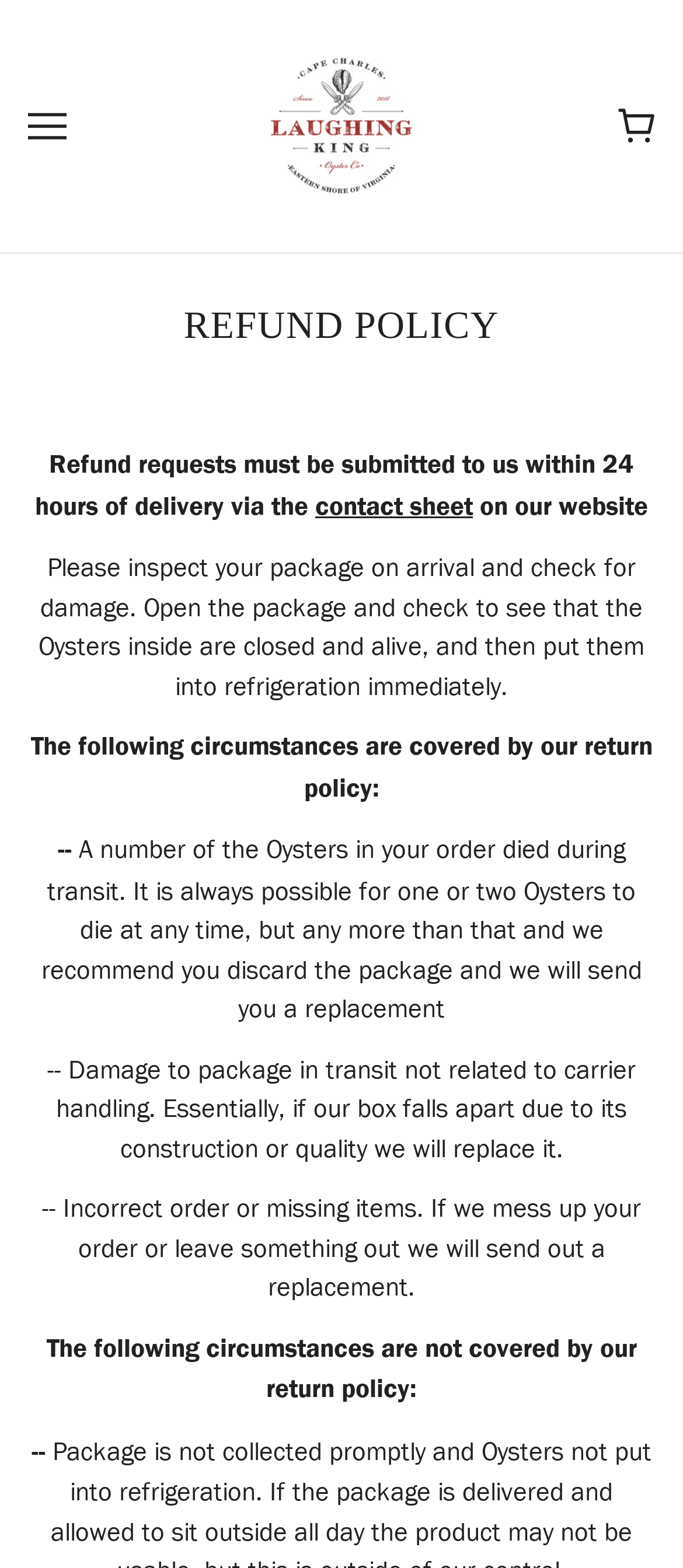Please reply with a single word or brief phrase to the question: 
How do you submit a refund request?

Via contact sheet